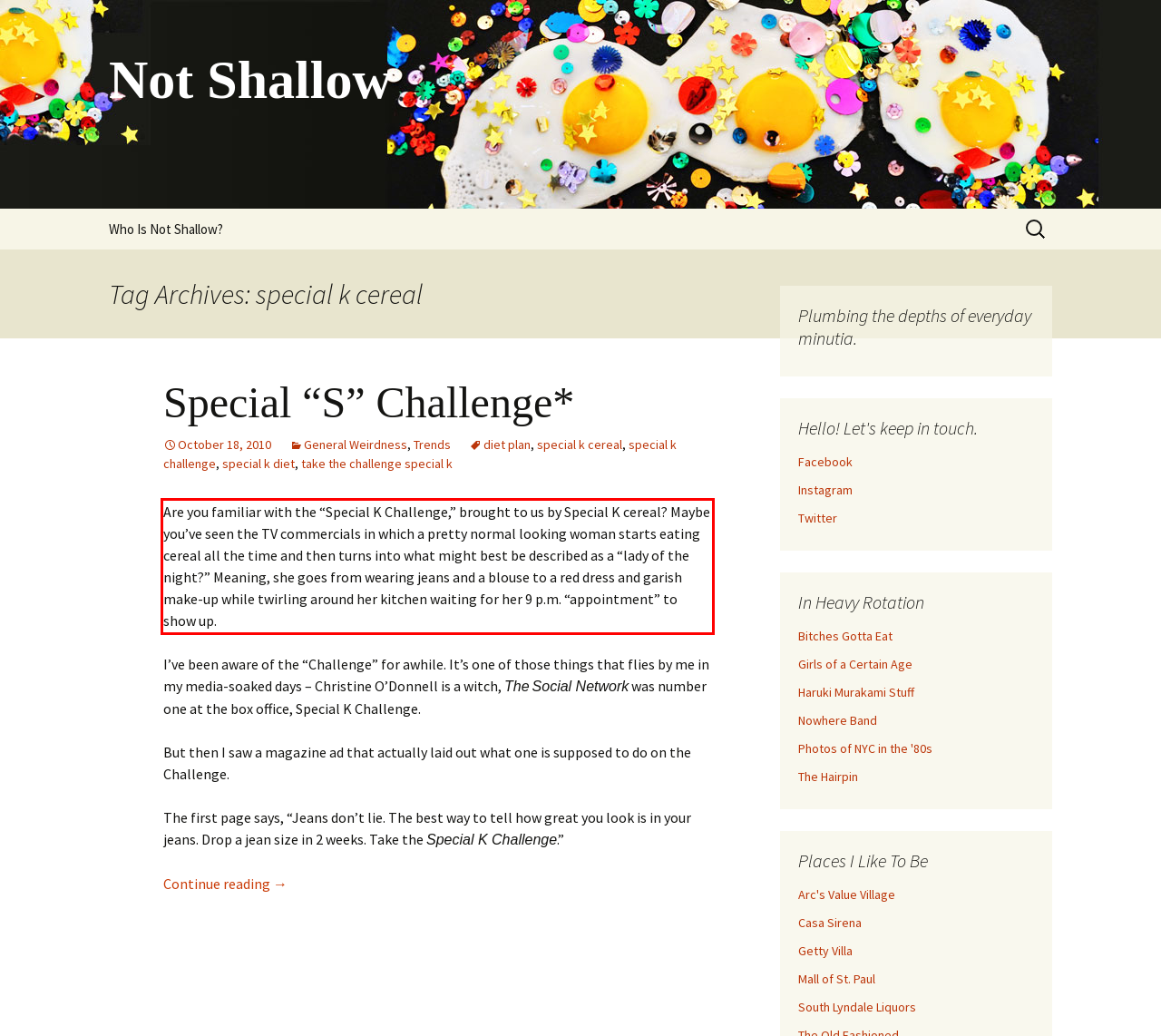With the given screenshot of a webpage, locate the red rectangle bounding box and extract the text content using OCR.

Are you familiar with the “Special K Challenge,” brought to us by Special K cereal? Maybe you’ve seen the TV commercials in which a pretty normal looking woman starts eating cereal all the time and then turns into what might best be described as a “lady of the night?” Meaning, she goes from wearing jeans and a blouse to a red dress and garish make-up while twirling around her kitchen waiting for her 9 p.m. “appointment” to show up.